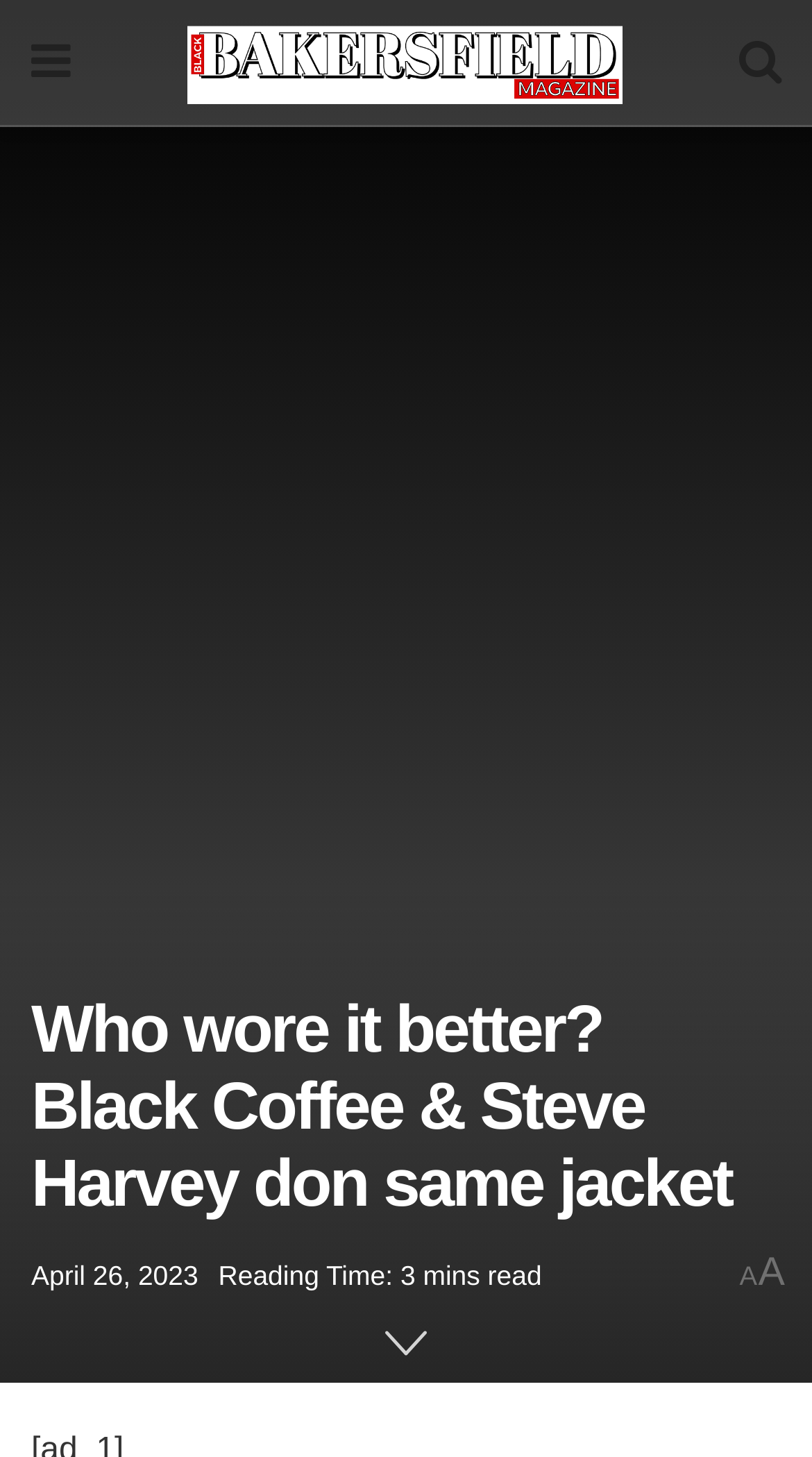How long does it take to read the article?
Refer to the image and provide a thorough answer to the question.

I found the answer by looking at the StaticText element with the text 'Reading Time: 3 mins read', which indicates the time it takes to read the article.